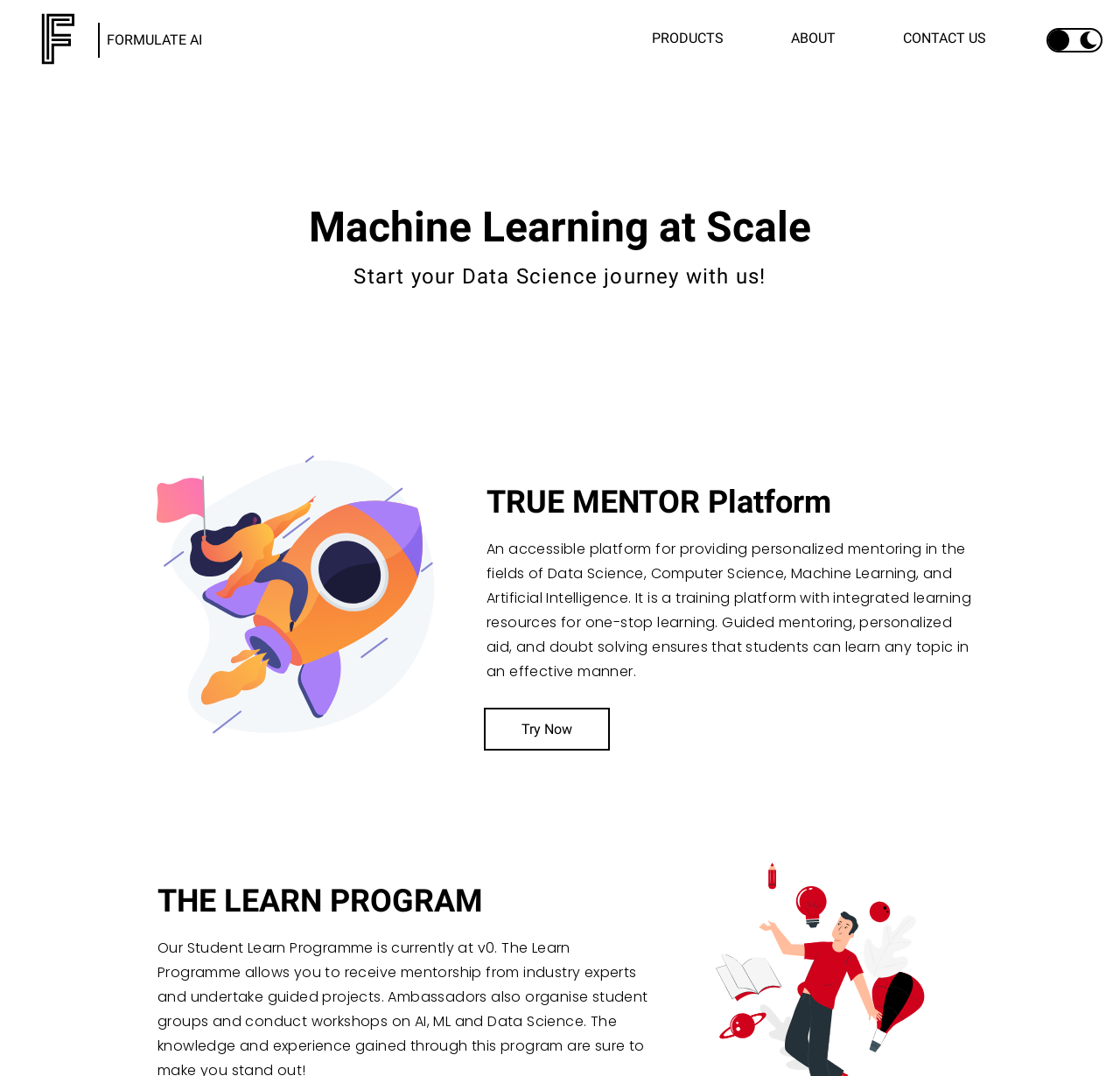Analyze the image and provide a detailed answer to the question: What is the purpose of the 'Try Now' button?

I found the 'Try Now' button below the description of the TRUE MENTOR platform, which suggests that it's a call-to-action to try out the platform.